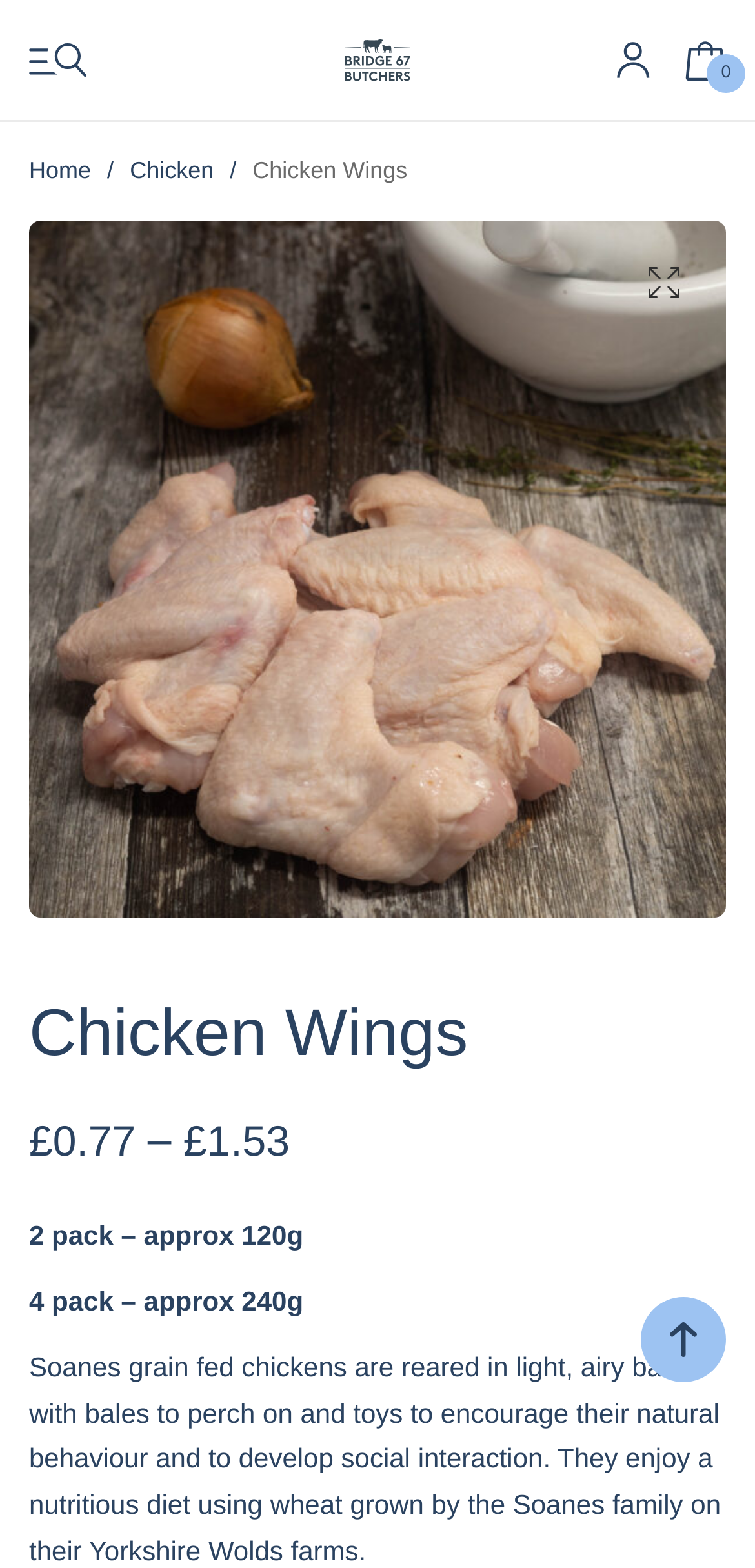Analyze the image and provide a detailed answer to the question: What is the name of the butcher shop?

The name of the butcher shop can be found in the top-left corner of the webpage, where it says 'Bridge 67 Butchers' in a link element.